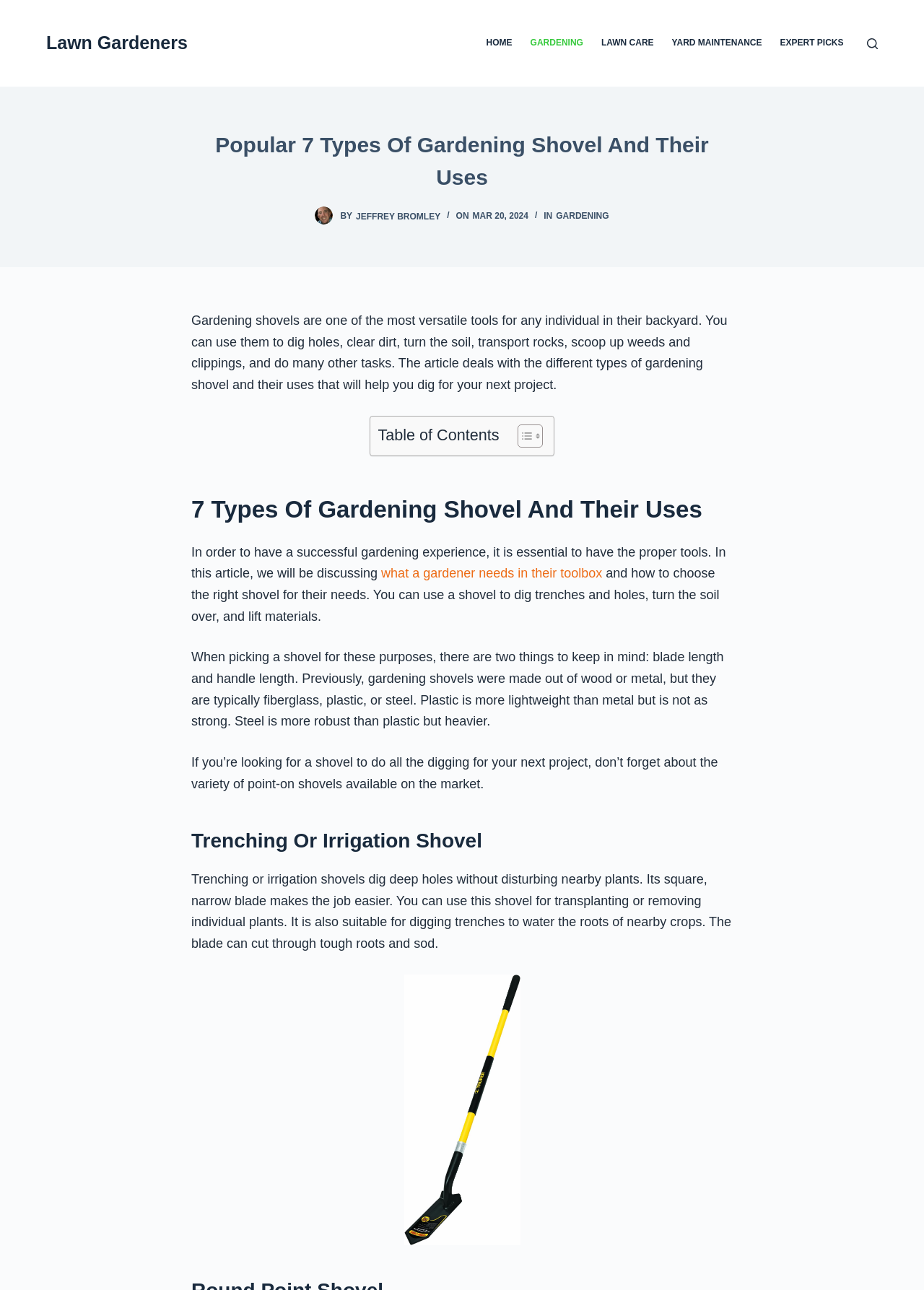Extract the heading text from the webpage.

Popular 7 Types Of Gardening Shovel And Their Uses